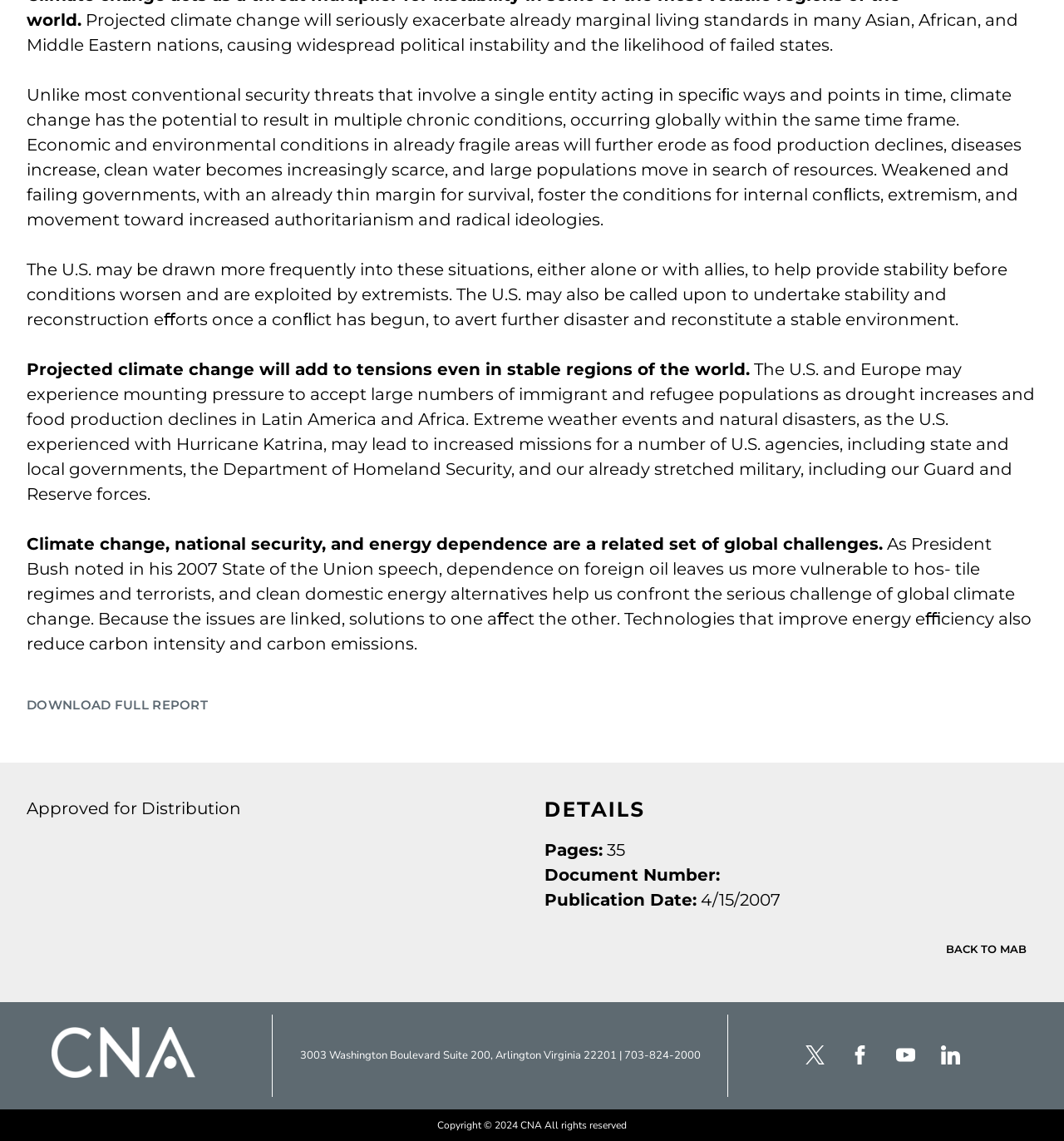Given the element description: "aria-label="Facebook"", predict the bounding box coordinates of the UI element it refers to, using four float numbers between 0 and 1, i.e., [left, top, right, bottom].

[0.8, 0.912, 0.818, 0.938]